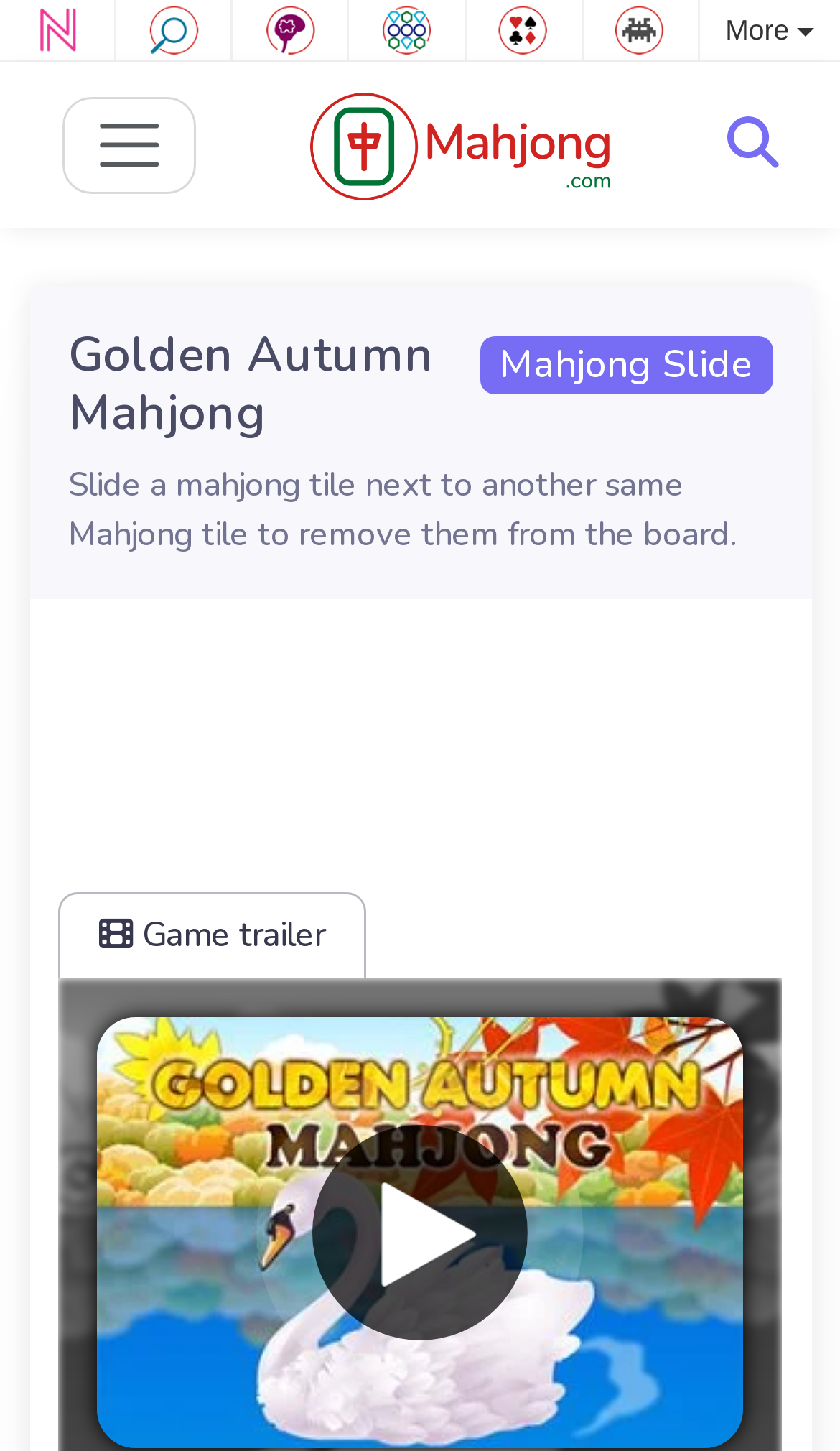Determine the coordinates of the bounding box that should be clicked to complete the instruction: "Click on Neon games". The coordinates should be represented by four float numbers between 0 and 1: [left, top, right, bottom].

[0.01, 0.001, 0.126, 0.037]